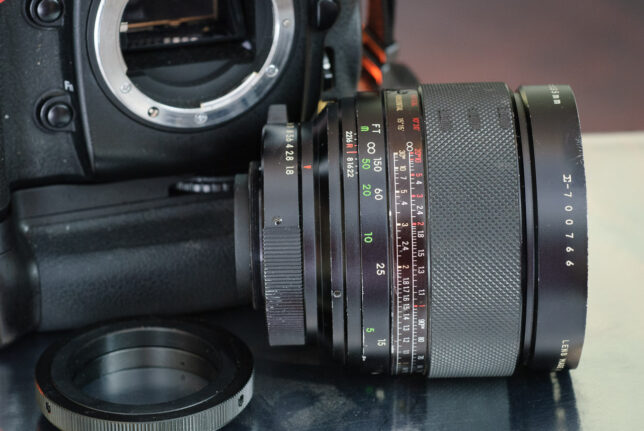Offer an in-depth description of the image shown.

The image showcases a vintage 1970s-era Sigma XQ 135mm f/1.8 lens, prominently displayed alongside a camera body. The lens is characterized by its robust and textured black exterior, featuring distinct markings and scales for distance measurement. Notably, the lens displays a "Scalematic" feature, which is designed to indicate the field of view at the focus spot, allowing photographers to measure the size of objects in their frame effectively. In addition, there is a visible t-mount adapter, which indicates that the lens does not mechanically connect to the aperture operating pin, thus functioning solely at its maximum aperture of f/1.8. This lens's unique characteristics make it an intriguing subject for photographers interested in vintage optics and their applications in modern photography. The behind-the-scenes context suggests that it was acquired from a fellow photographer, emphasizing the community aspect of photography and the sharing of equipment and experiences among enthusiasts.